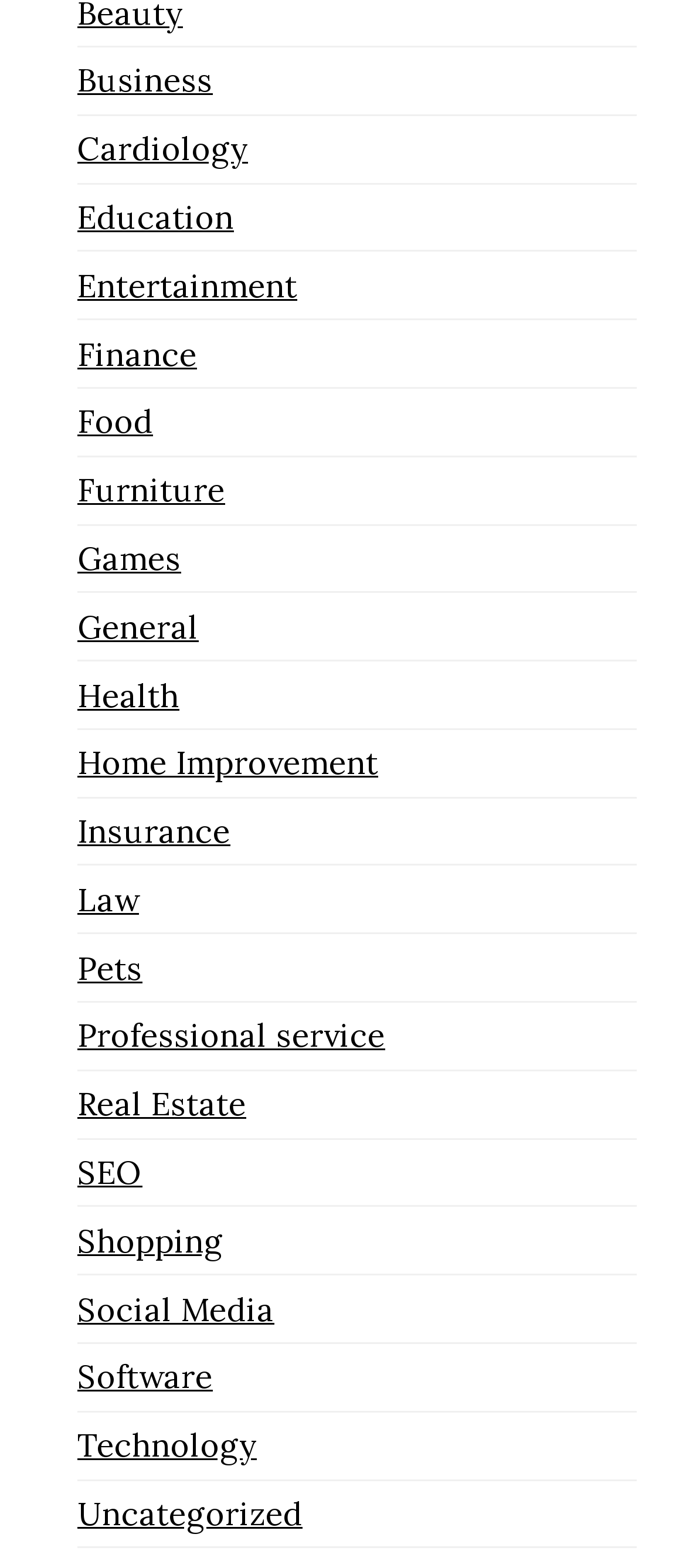Please identify the bounding box coordinates of the element I need to click to follow this instruction: "Browse Technology".

[0.113, 0.909, 0.374, 0.935]